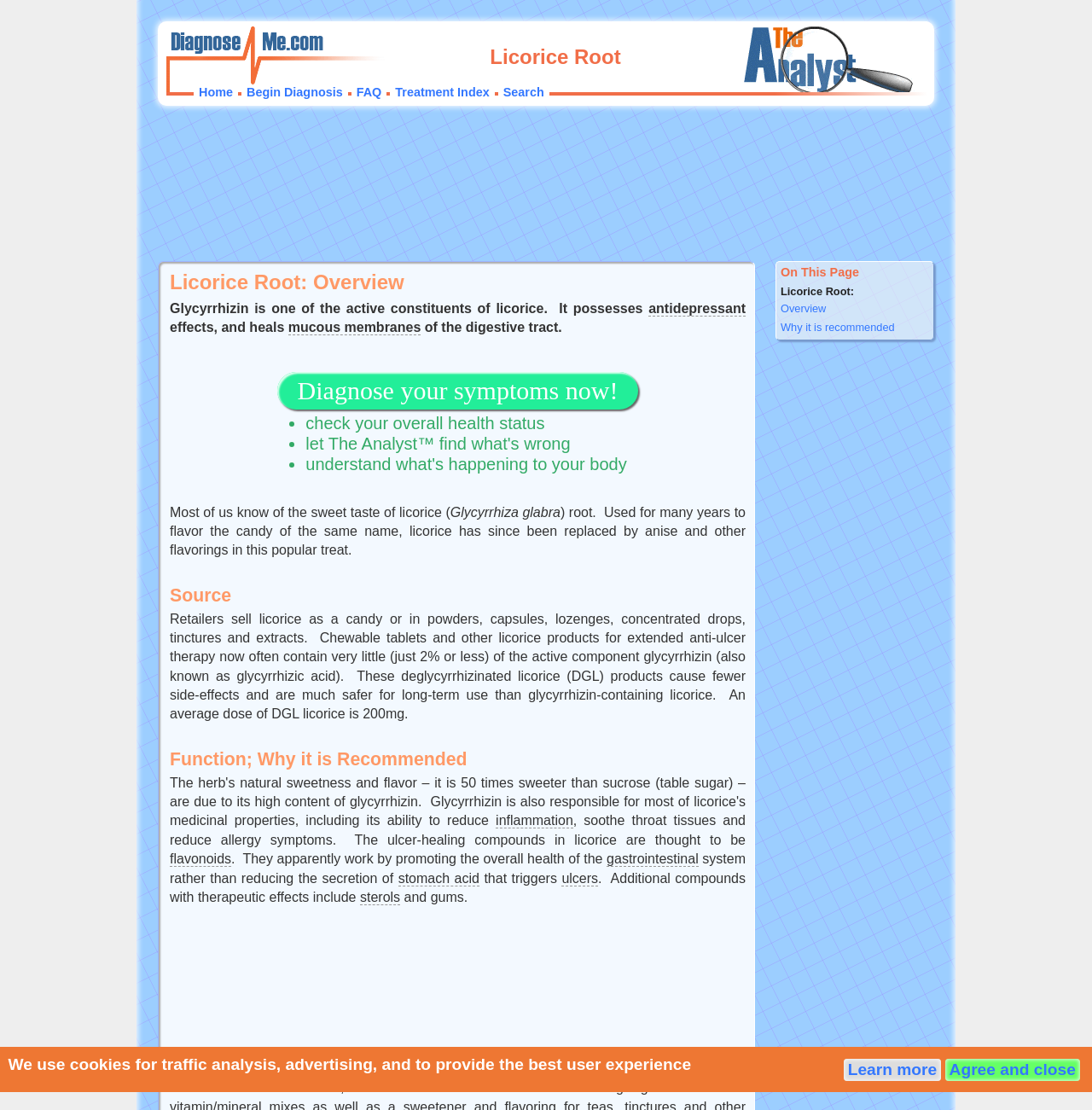Locate the bounding box coordinates of the area to click to fulfill this instruction: "Read about 'Licorice Root: Overview'". The bounding box should be presented as four float numbers between 0 and 1, in the order [left, top, right, bottom].

[0.155, 0.242, 0.683, 0.266]